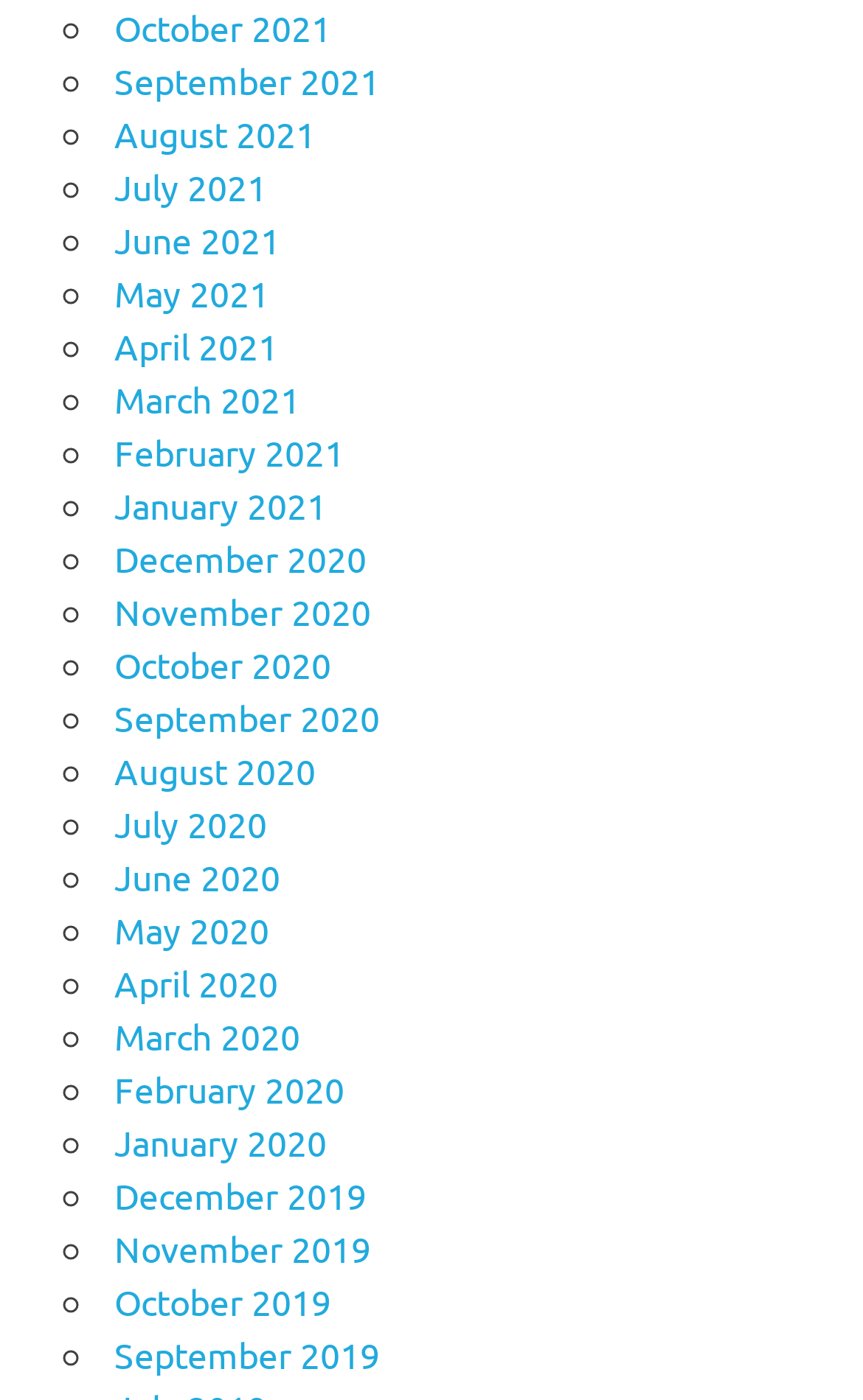Show the bounding box coordinates of the region that should be clicked to follow the instruction: "View September 2020."

[0.133, 0.497, 0.441, 0.528]